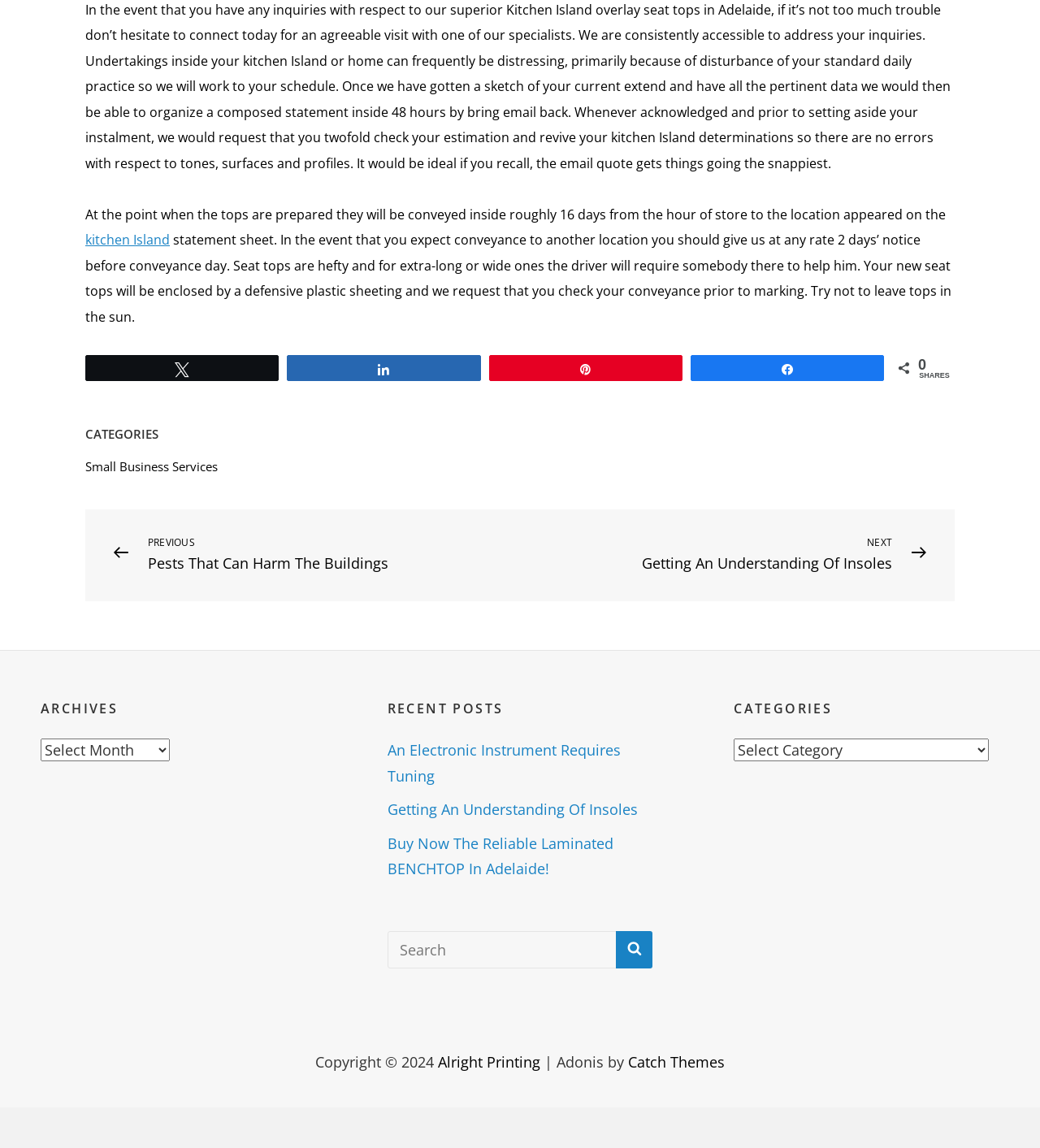Determine the bounding box coordinates of the target area to click to execute the following instruction: "Search for something."

[0.372, 0.811, 0.628, 0.843]